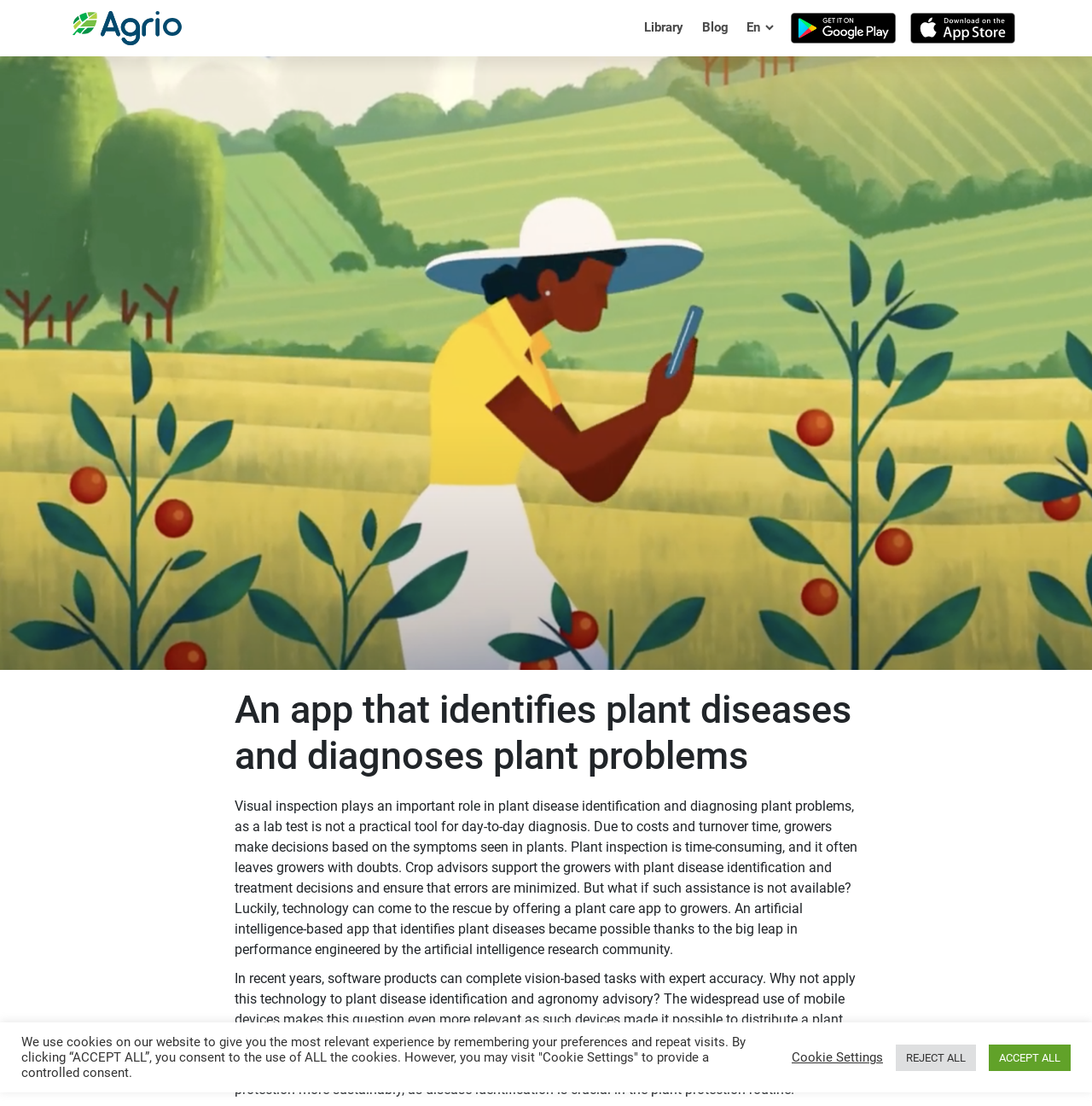Can you determine the bounding box coordinates of the area that needs to be clicked to fulfill the following instruction: "Click the Library link"?

[0.586, 0.008, 0.63, 0.042]